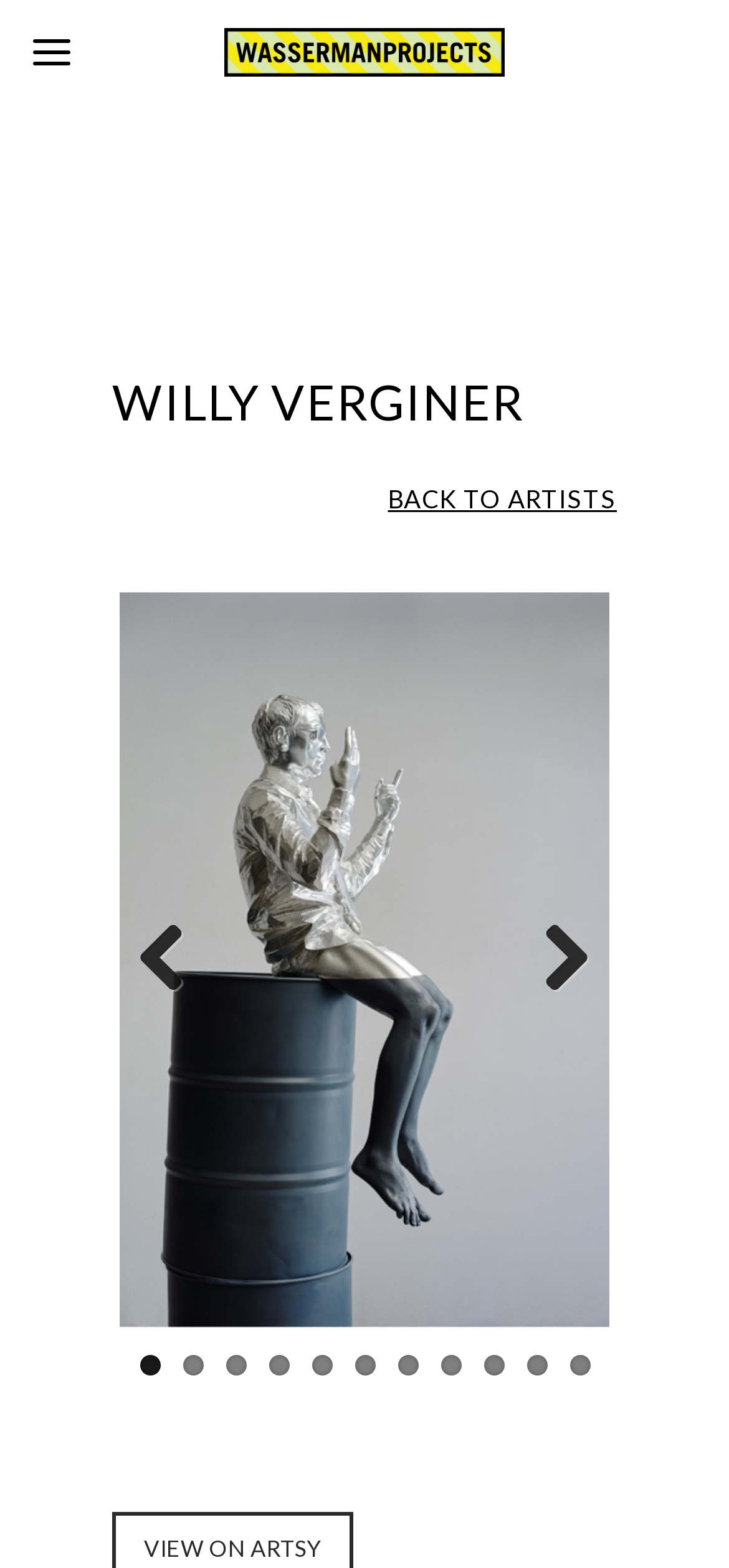Extract the bounding box coordinates for the described element: "2". The coordinates should be represented as four float numbers between 0 and 1: [left, top, right, bottom].

[0.25, 0.865, 0.278, 0.878]